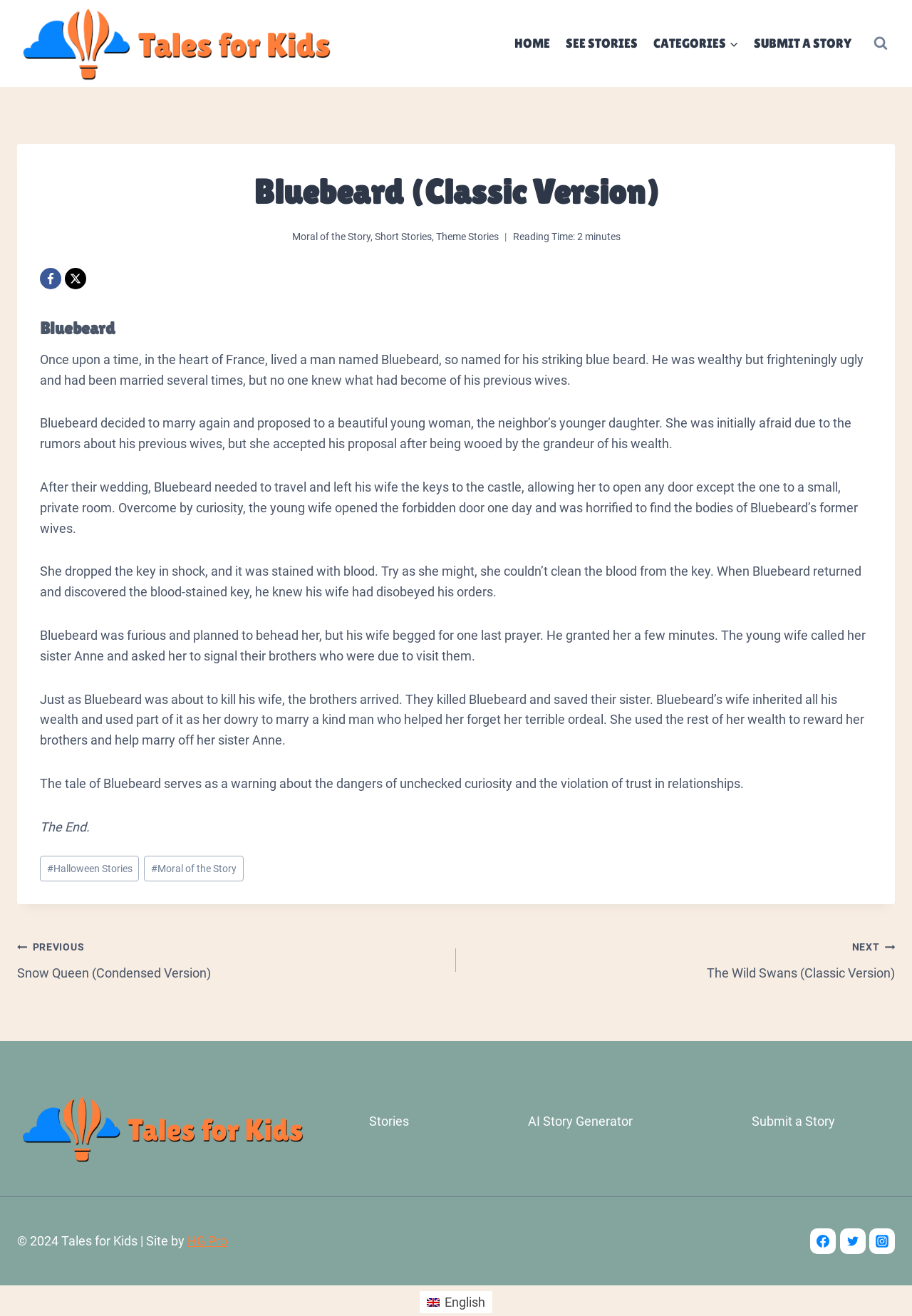What is the name of the story?
Please provide a comprehensive and detailed answer to the question.

The name of the story can be found in the heading 'Bluebeard (Classic Version)' at the top of the webpage, which indicates that the story being told is about Bluebeard.